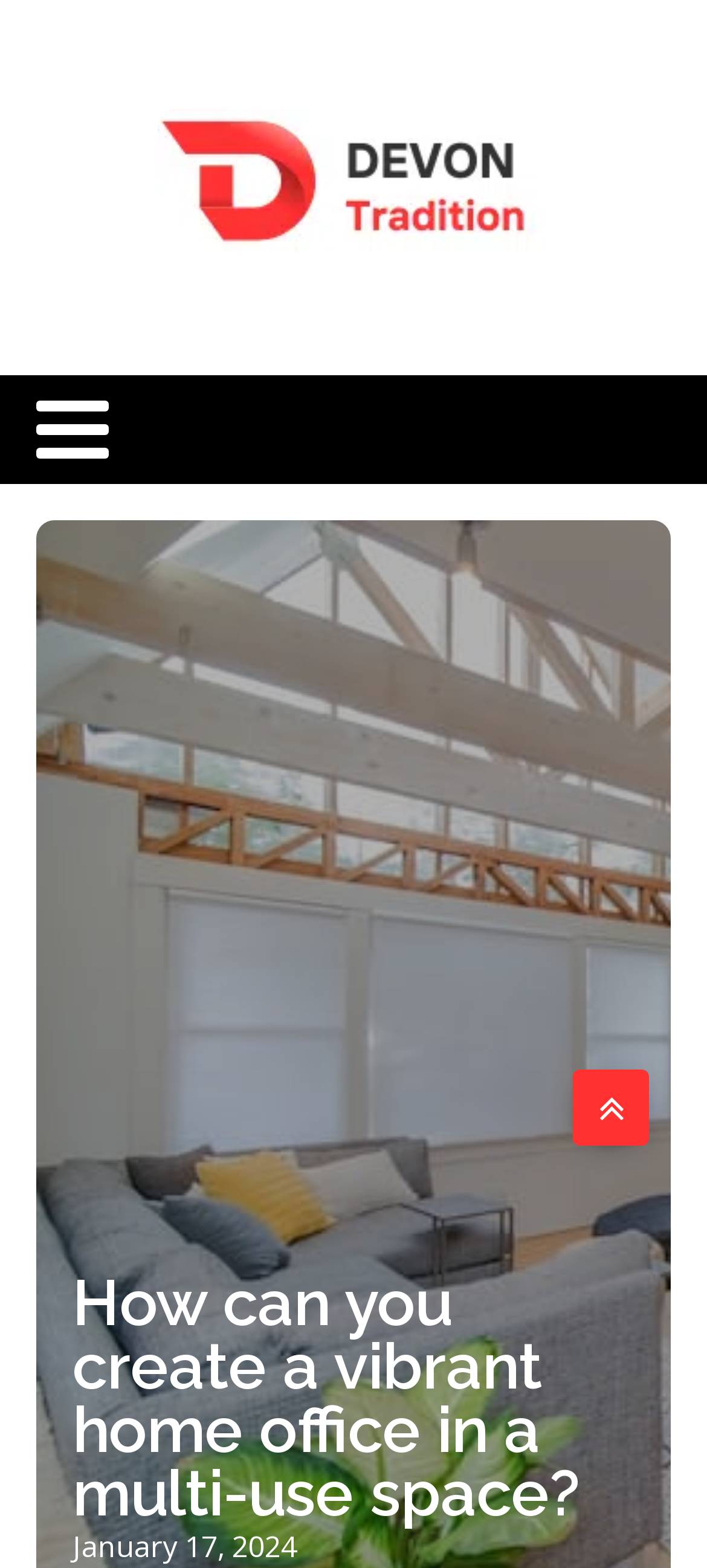Find and provide the bounding box coordinates for the UI element described with: "parent_node: Copyright 2024".

[0.81, 0.682, 0.918, 0.731]